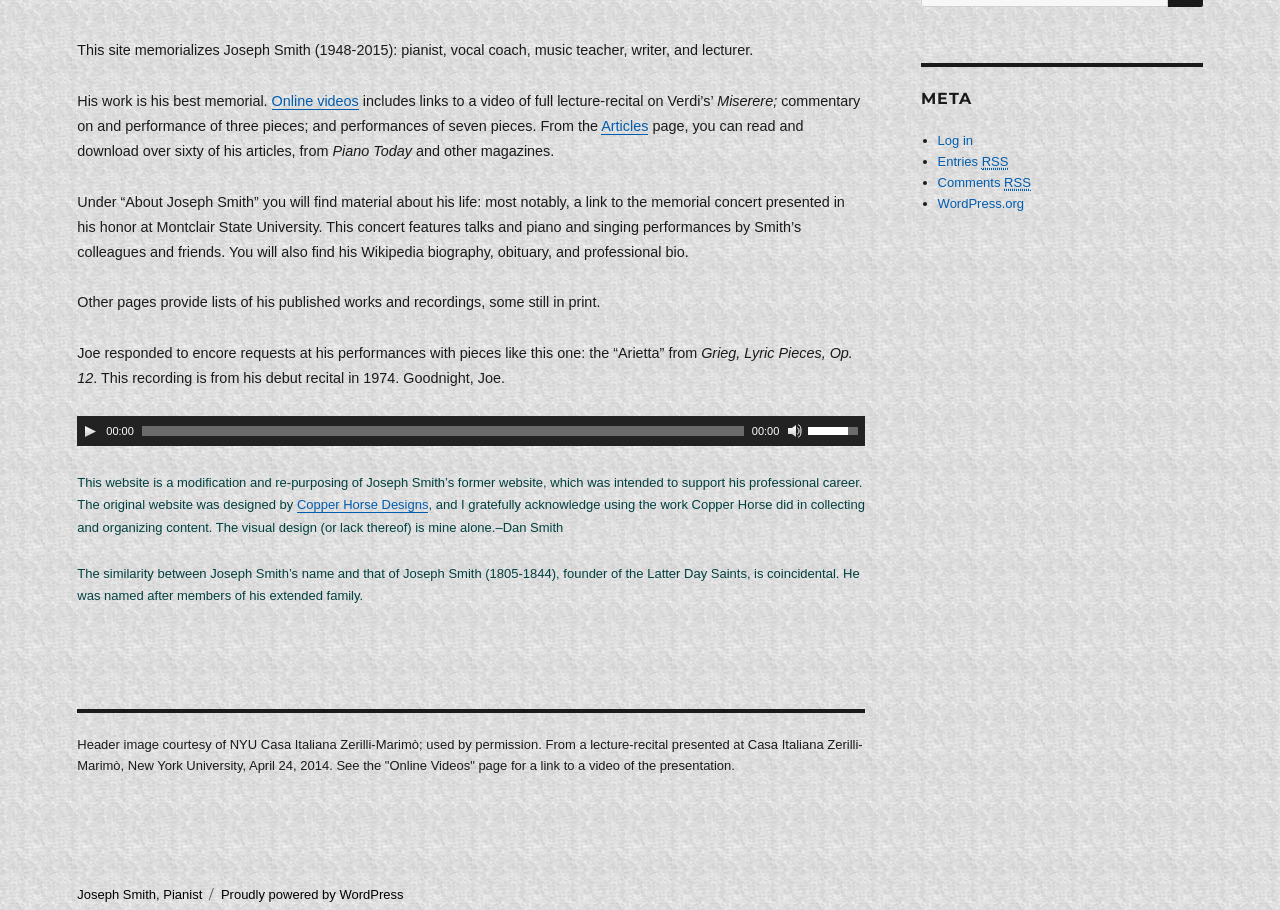Using the provided description WordPress.org, find the bounding box coordinates for the UI element. Provide the coordinates in (top-left x, top-left y, bottom-right x, bottom-right y) format, ensuring all values are between 0 and 1.

[0.733, 0.216, 0.8, 0.232]